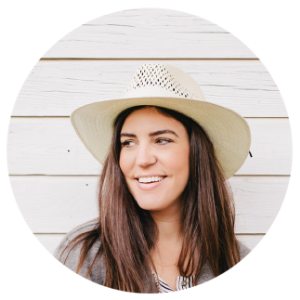What is the color of the woman's hair?
Using the image as a reference, answer the question in detail.

The woman in the portrait has long, flowing dark hair, which complements her bright smile and friendly demeanor.